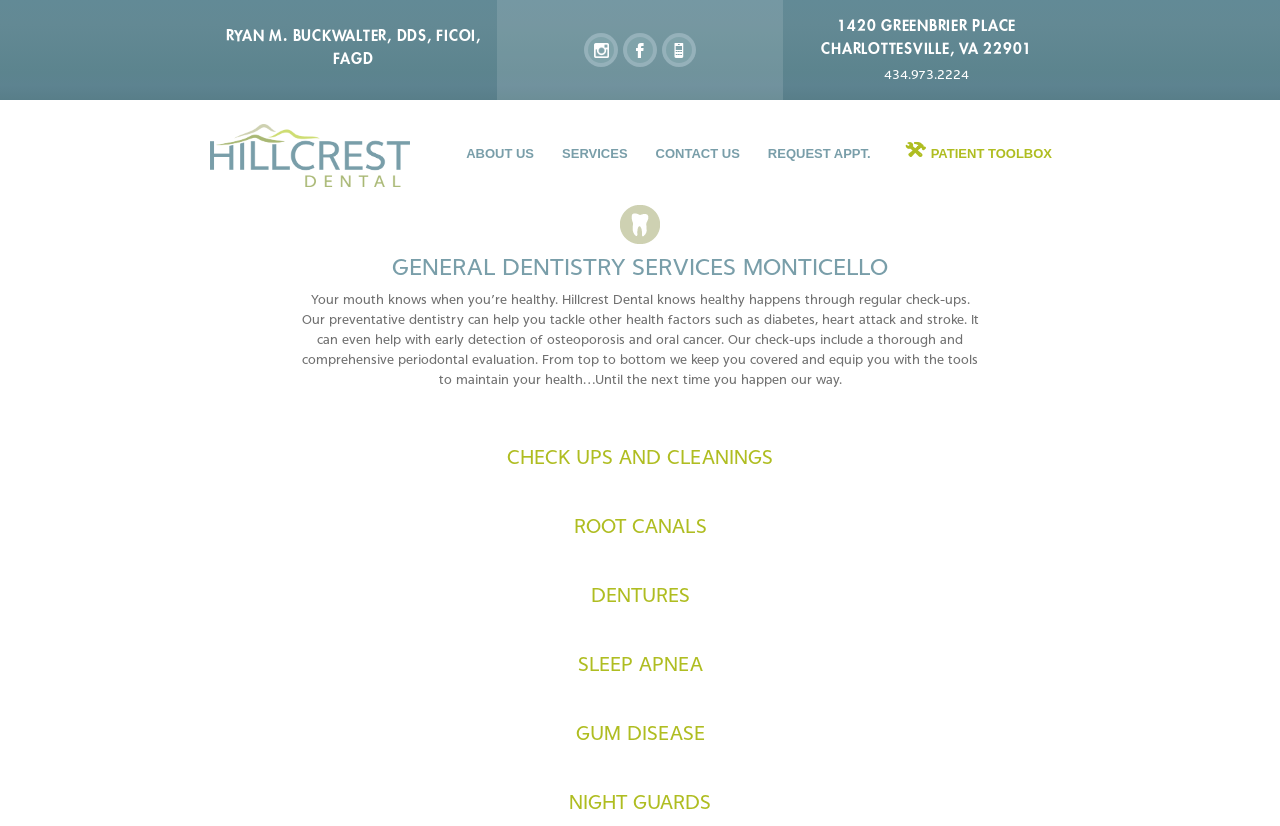Given the description of a UI element: "CHECK UPS AND CLEANINGS", identify the bounding box coordinates of the matching element in the webpage screenshot.

[0.207, 0.526, 0.793, 0.581]